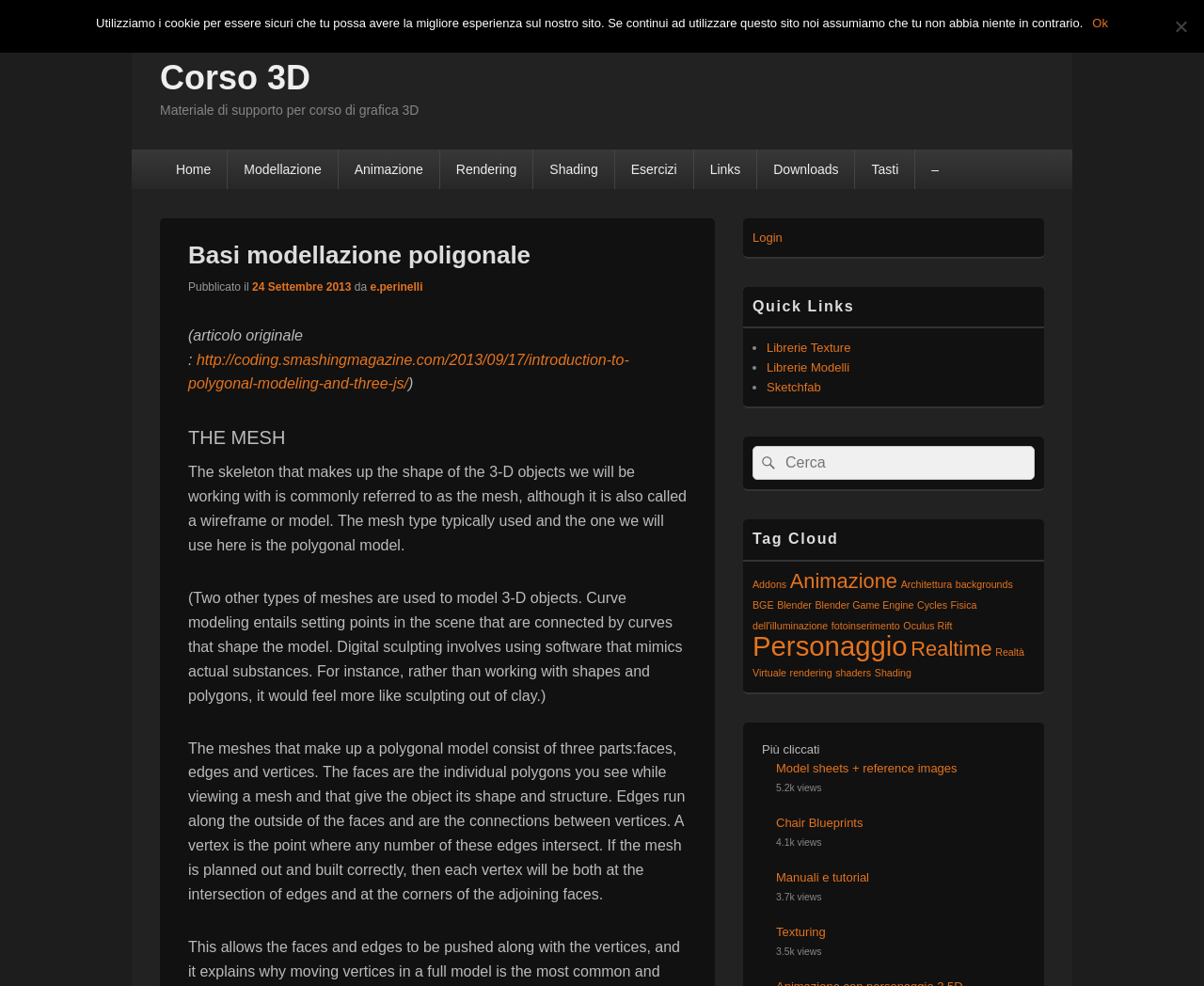Identify the bounding box coordinates of the region that should be clicked to execute the following instruction: "Search for something".

[0.625, 0.453, 0.859, 0.487]